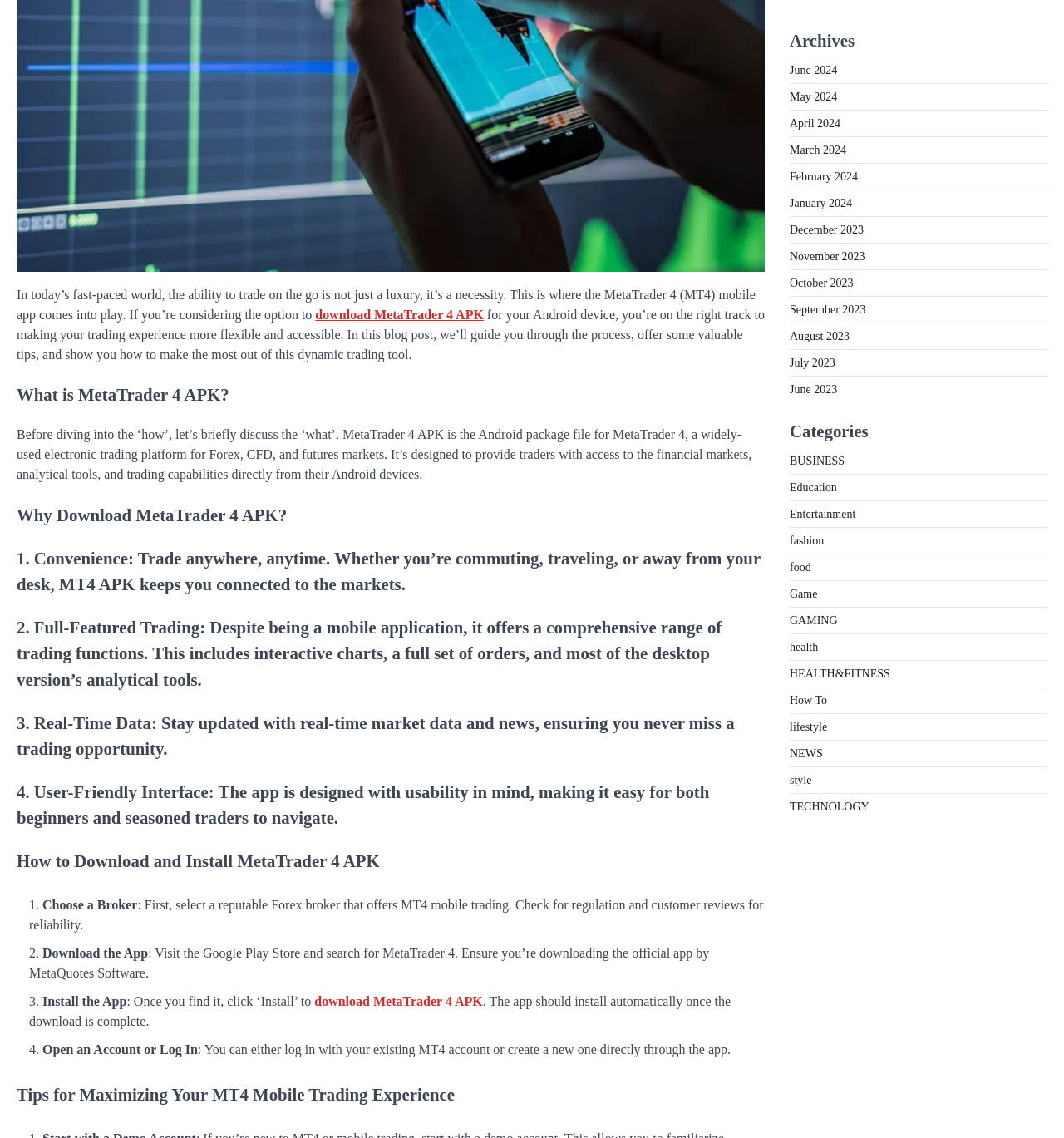Using the provided element description "download MetaTrader 4 APK", determine the bounding box coordinates of the UI element.

[0.296, 0.874, 0.454, 0.886]